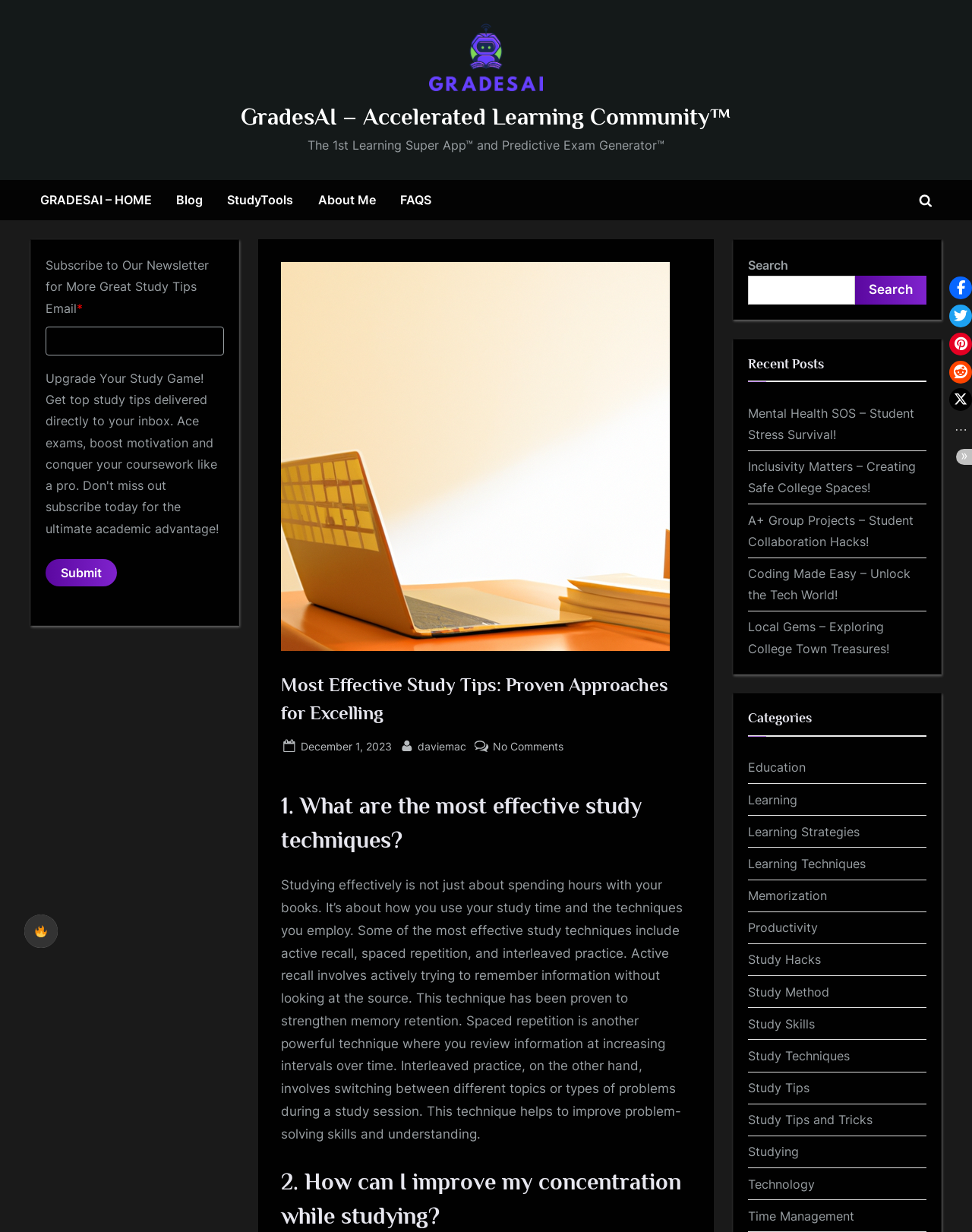Please answer the following question using a single word or phrase: What is the topic of the current article?

Study techniques